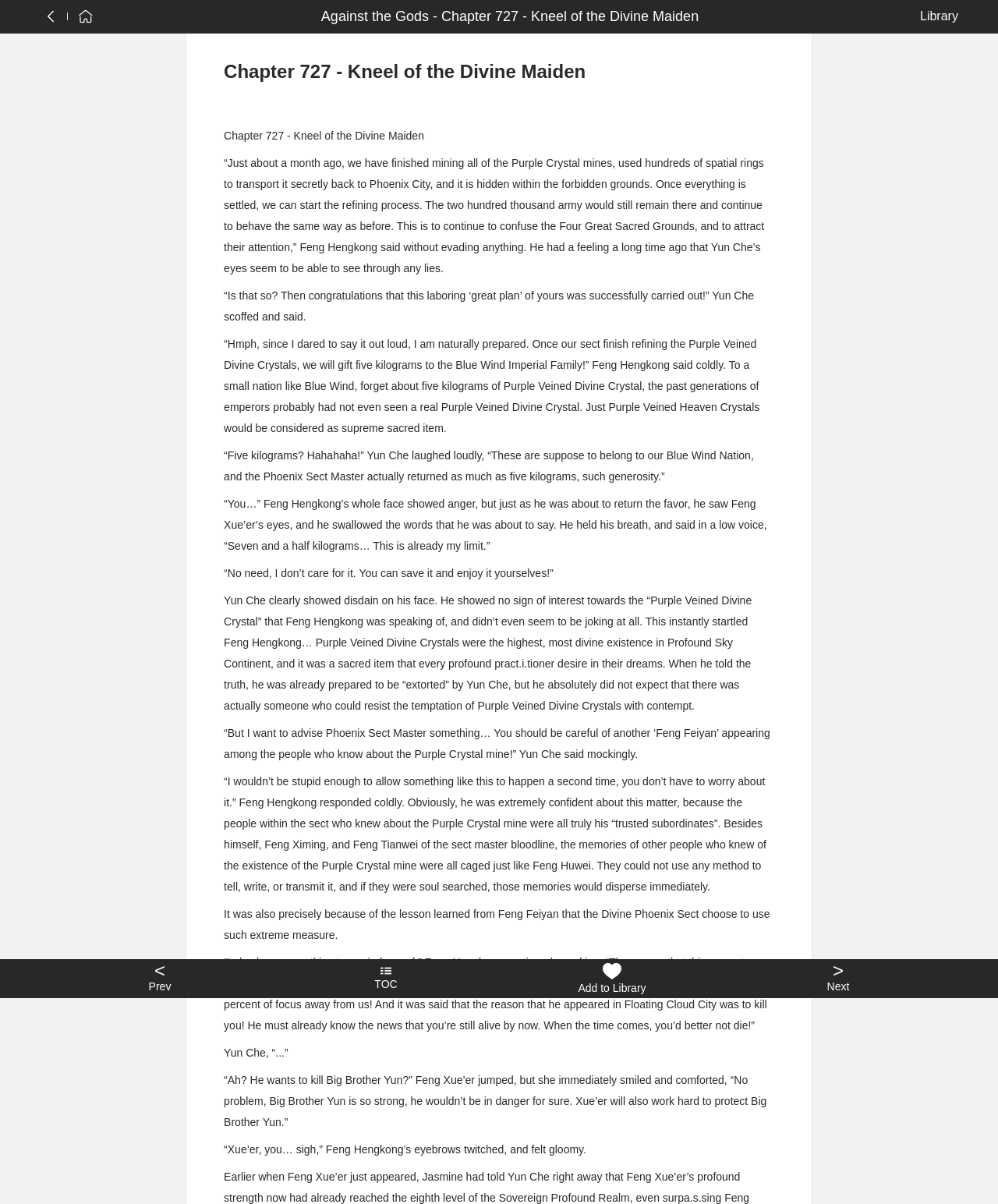From the details in the image, provide a thorough response to the question: What is the name of the person who attracted more than ninety percent of focus away from the Divine Phoenix Sect?

I found the answer by reading the dialogue in the StaticText elements. In one of the elements, it says '“The reason that things went so smoothly at Floating Cloud City was all thanks to a weirdo called Fen Juechen.”' This suggests that Fen Juechen is the person who attracted more than ninety percent of focus away from the Divine Phoenix Sect.